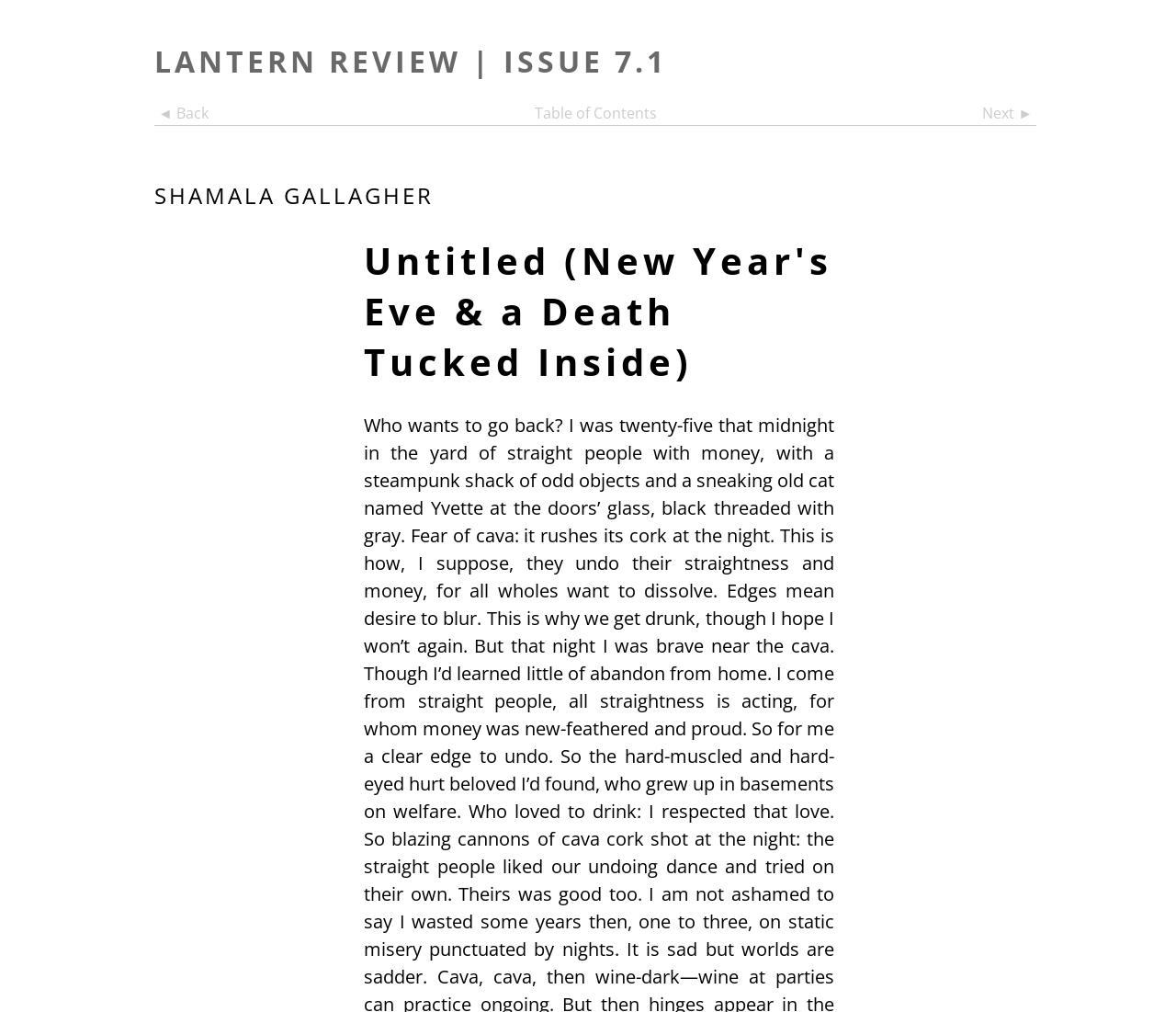How many authors are featured on this webpage?
Using the image as a reference, answer the question in detail.

Based on the webpage, only one author, Shamala Gallagher, is featured.